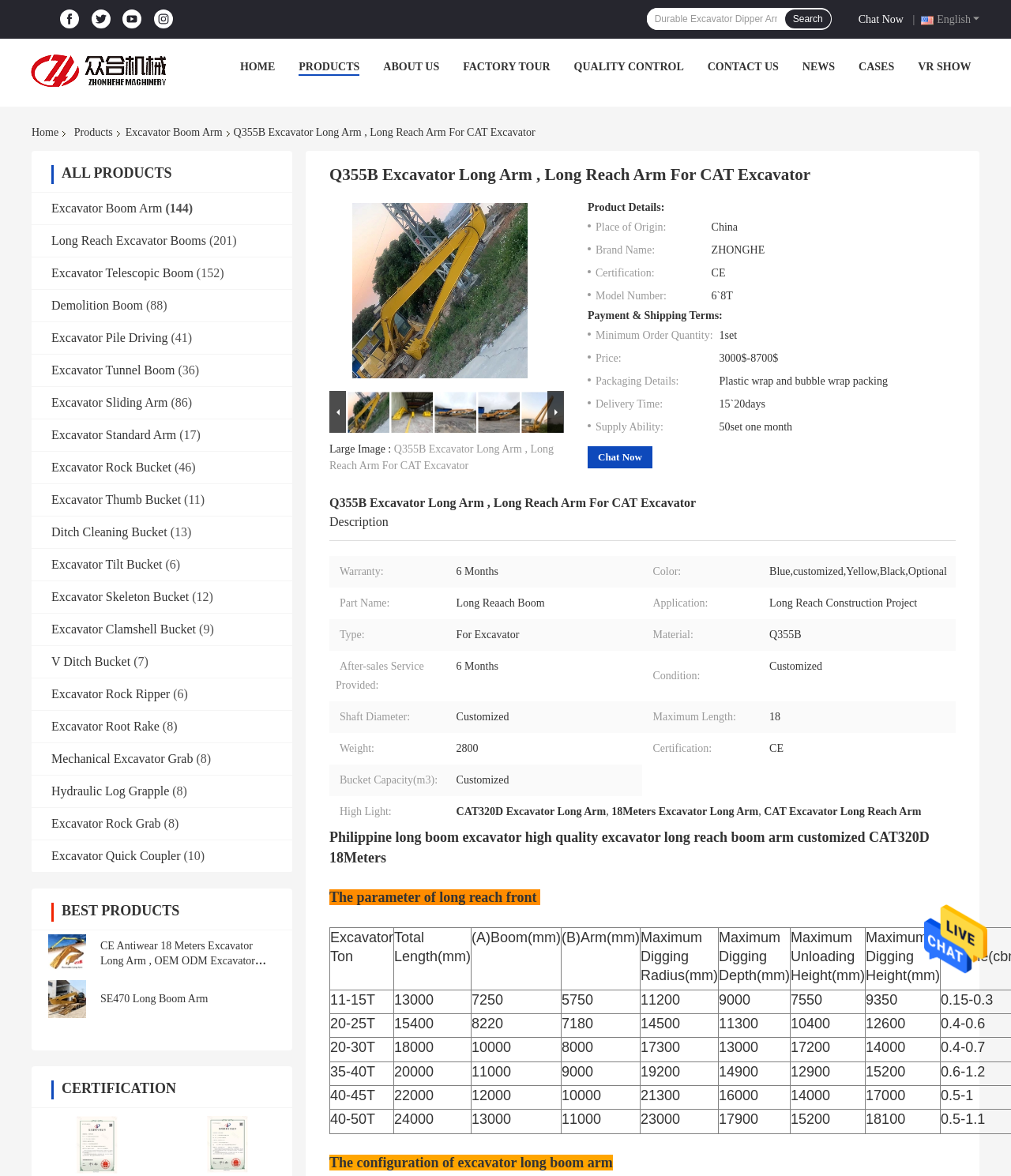Can you find the bounding box coordinates for the element to click on to achieve the instruction: "Click on Medical Tests"?

None